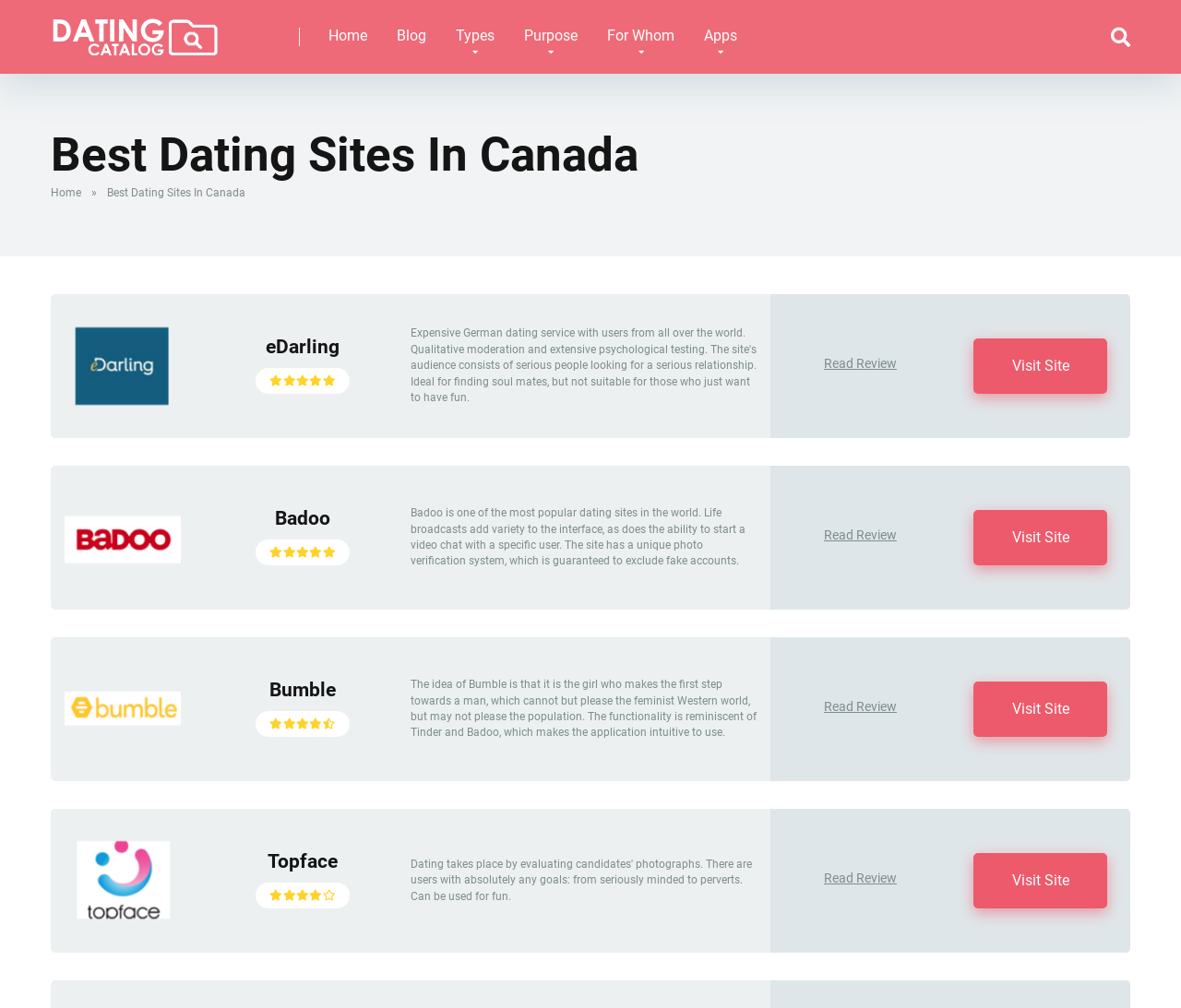Determine the bounding box coordinates for the area you should click to complete the following instruction: "Go to the 'Blog' page".

[0.323, 0.0, 0.373, 0.073]